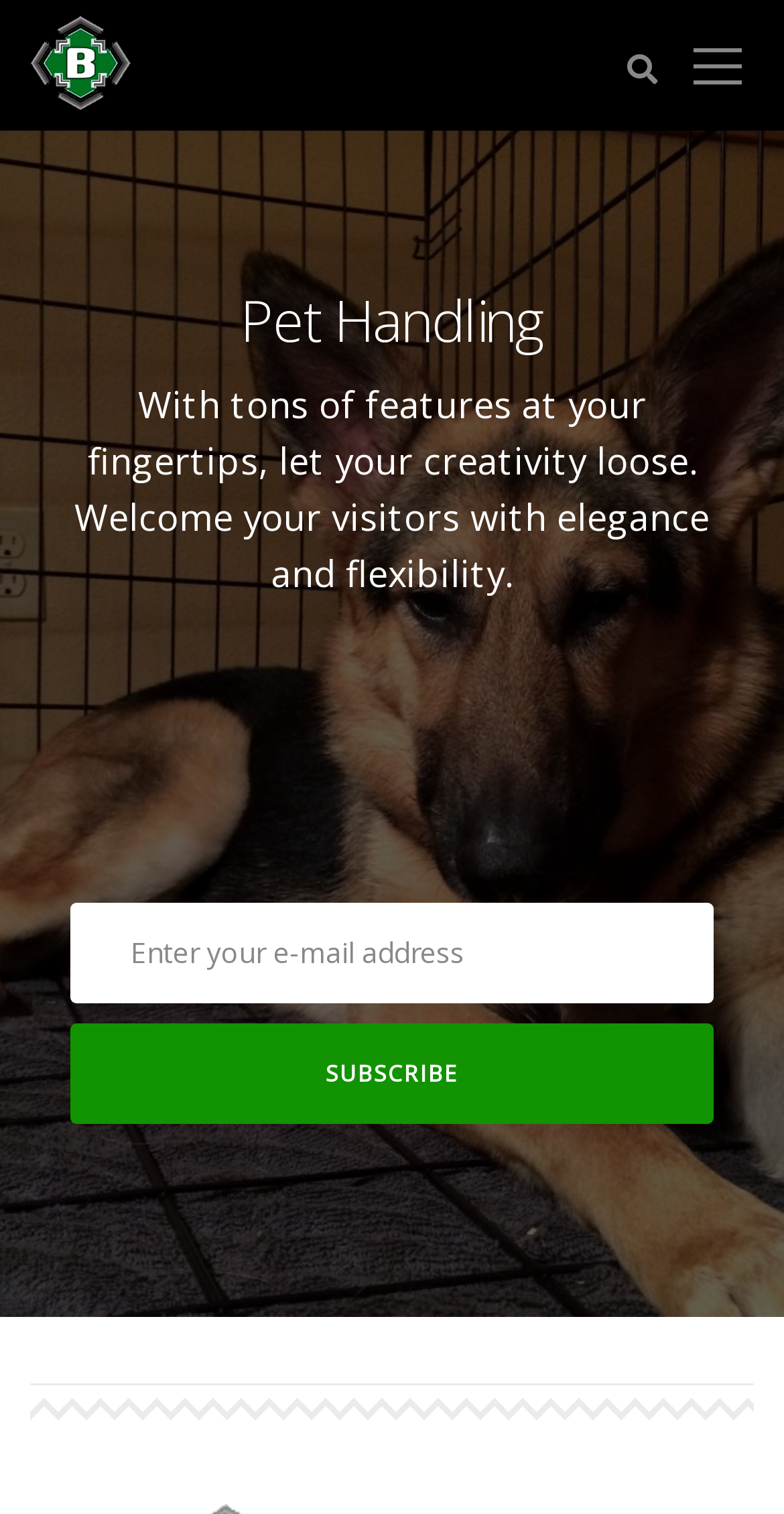What is the tone of the welcome message?
Based on the visual information, provide a detailed and comprehensive answer.

The welcome message is located below the main heading, and it mentions 'elegance and flexibility', indicating that the tone of the message is formal and inviting.